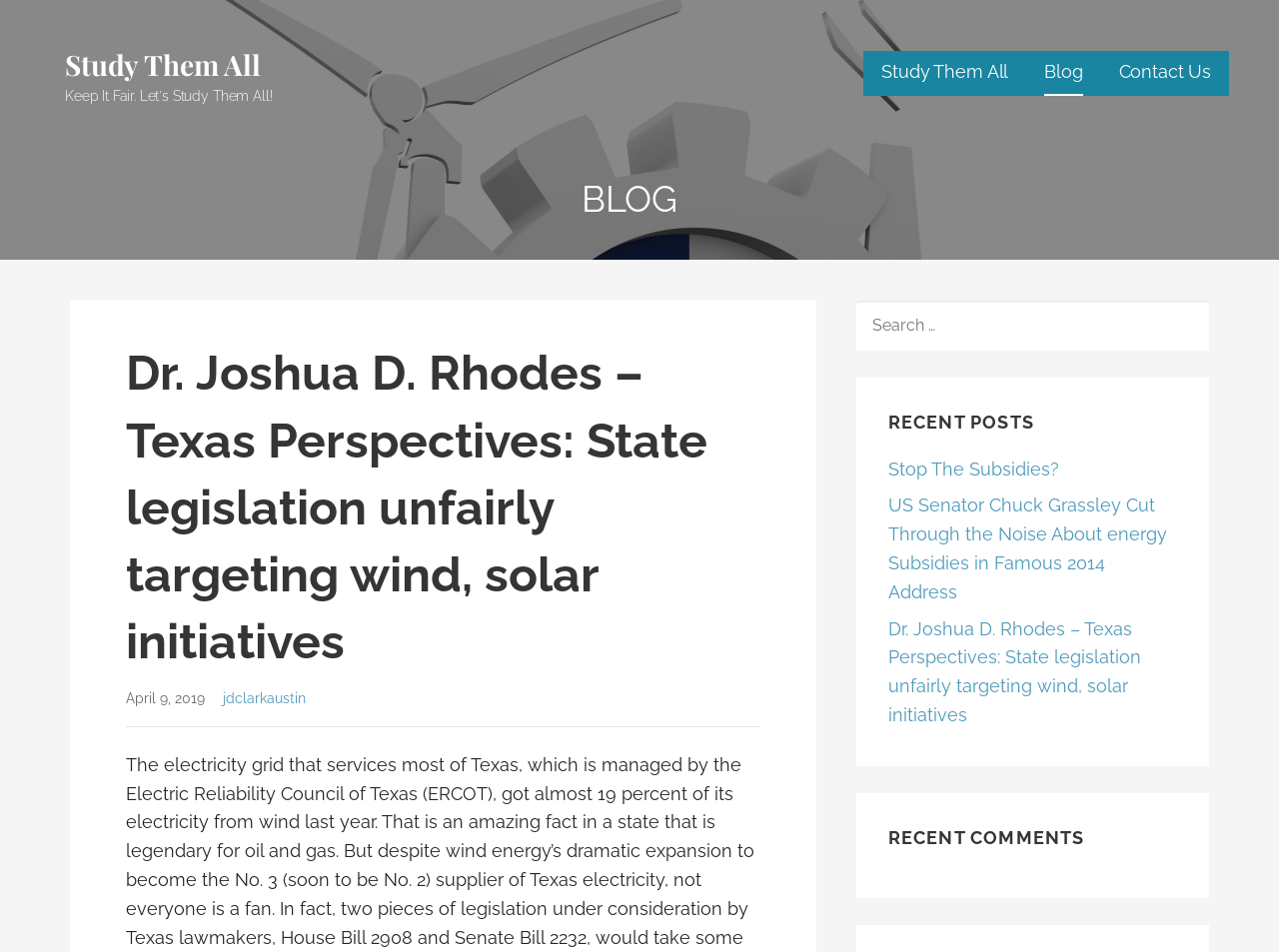Can you identify the bounding box coordinates of the clickable region needed to carry out this instruction: 'Click on the 'Monnit Knowledge Base' link'? The coordinates should be four float numbers within the range of 0 to 1, stated as [left, top, right, bottom].

None